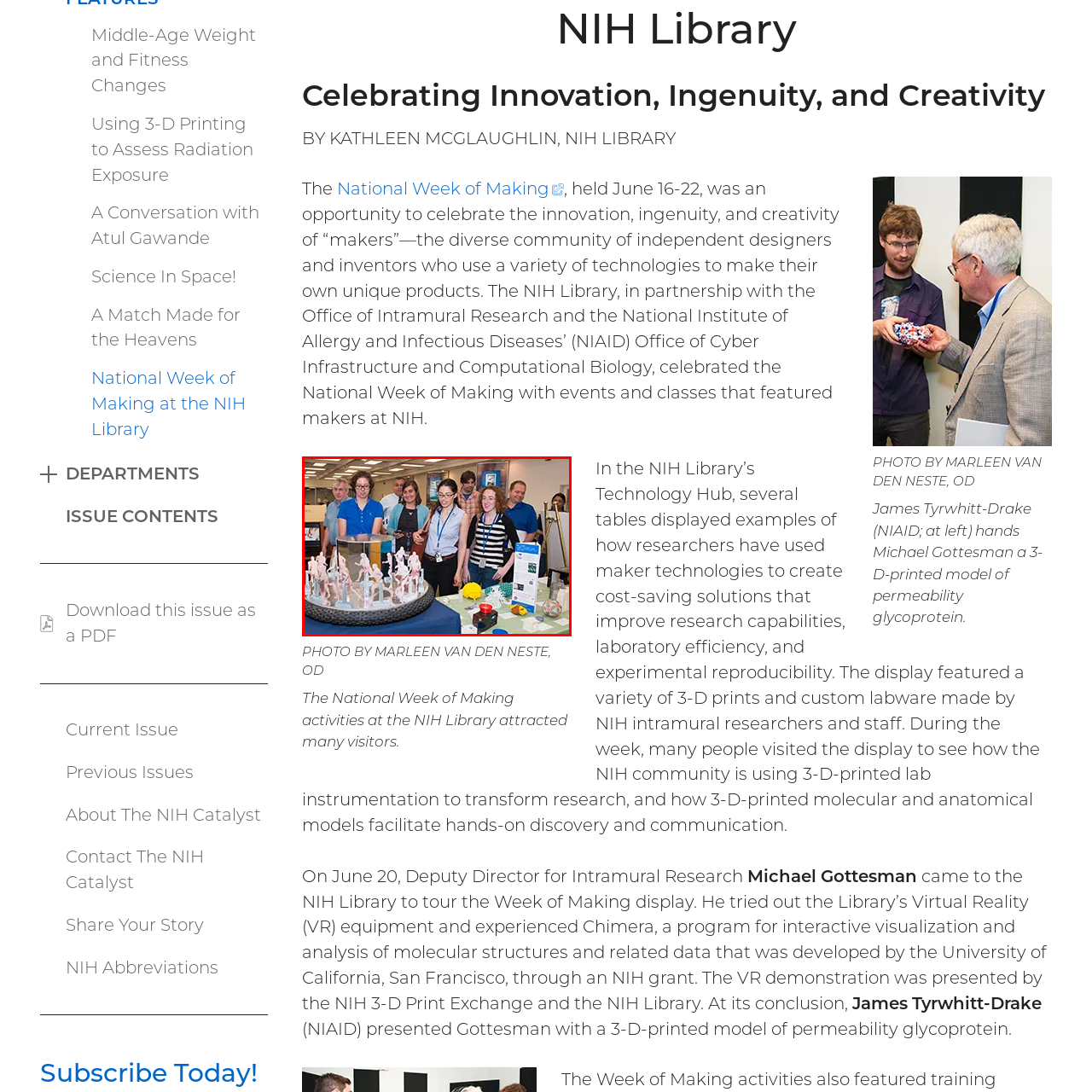Offer a detailed description of the content within the red-framed image.

During the National Week of Making at the NIH Library, a group of engaged visitors gathers around an impressive display featuring a variety of 3-D-printed creations. In the foreground, a circular exhibit showcases intricately designed figures demonstrating movement, while a diverse assortment of colorful printed items is spread across the tables. Participants attentively examine the objects, highlighting the enthusiasm and curiosity fostered by the event. The activities attracted many visitors interested in learning about innovative technologies and their applications in research, emphasizing the collaborative spirit among makers and researchers within the NIH community. This event not only celebrated creativity and ingenuity but also served as a platform for showcasing cost-saving solutions and advancements in laboratory practices.